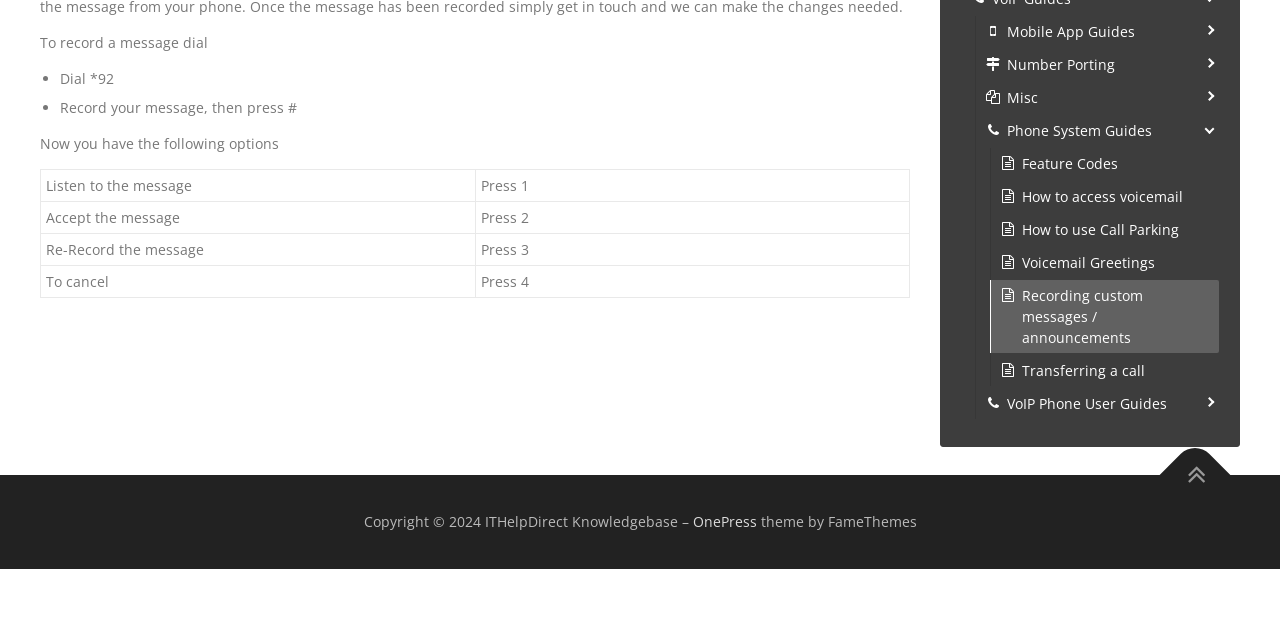Provide the bounding box coordinates of the HTML element this sentence describes: "Voicemail Greetings". The bounding box coordinates consist of four float numbers between 0 and 1, i.e., [left, top, right, bottom].

[0.798, 0.394, 0.902, 0.427]